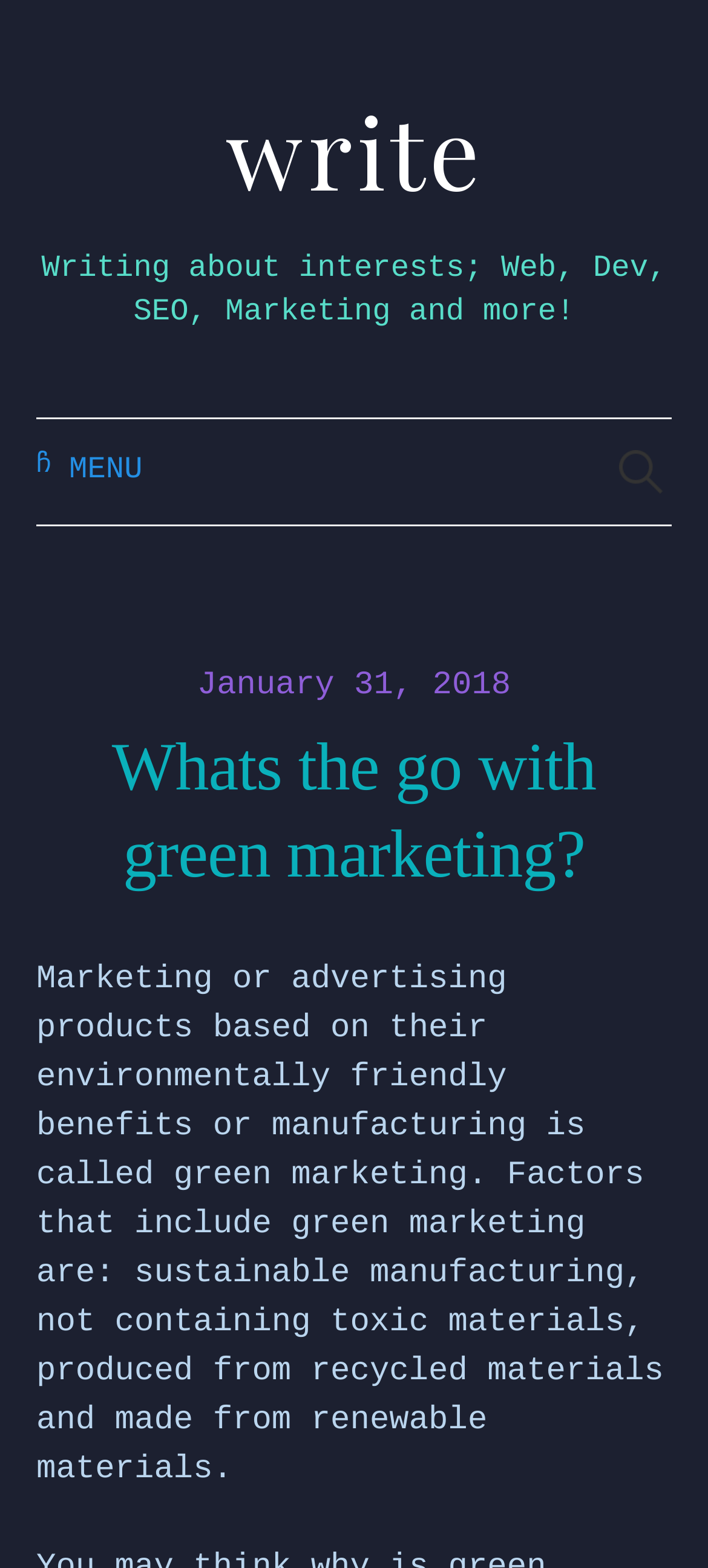Craft a detailed narrative of the webpage's structure and content.

The webpage is about green marketing, with a focus on its environmentally friendly benefits and sustainable manufacturing practices. At the top left corner, there is a "Skip to content" link, followed by a heading that reads "write" and a link to the same title. Below this, there is a brief description of the website's content, which includes writing about interests such as web development, SEO, marketing, and more.

To the right of the description, there is a "MENU" text, and a search bar with a placeholder text "Search for:". The search bar is positioned near the top right corner of the page.

The main content of the page is divided into sections, with a header that includes a date "January 31, 2018" and a link to the same date. Below this, there is a heading that reads "Whats the go with green marketing?" followed by a detailed description of green marketing, which includes factors such as sustainable manufacturing, non-toxic materials, recycled materials, and renewable materials. This description takes up most of the page's content area.